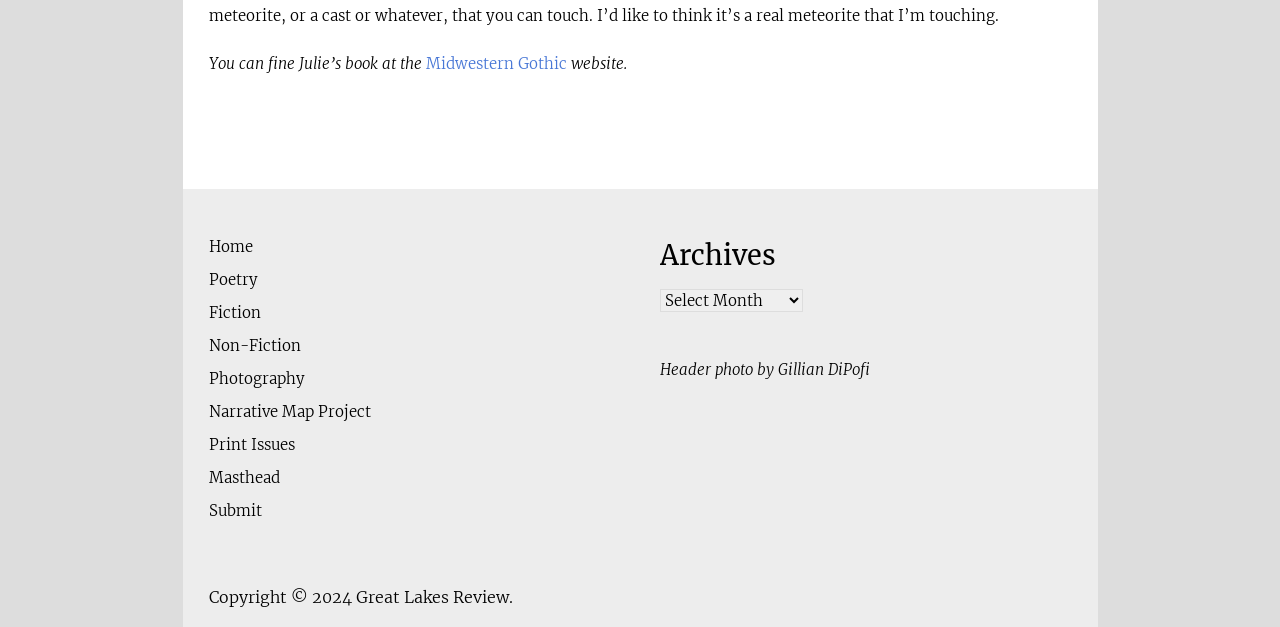Given the content of the image, can you provide a detailed answer to the question?
What is the copyright year of the website?

The webpage has a copyright notice at the bottom that says 'Copyright © 2024', indicating that the website's copyright year is 2024.